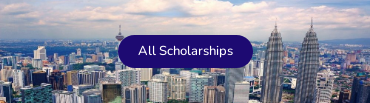Answer this question using a single word or a brief phrase:
What is the focus of the visual?

Educational opportunities